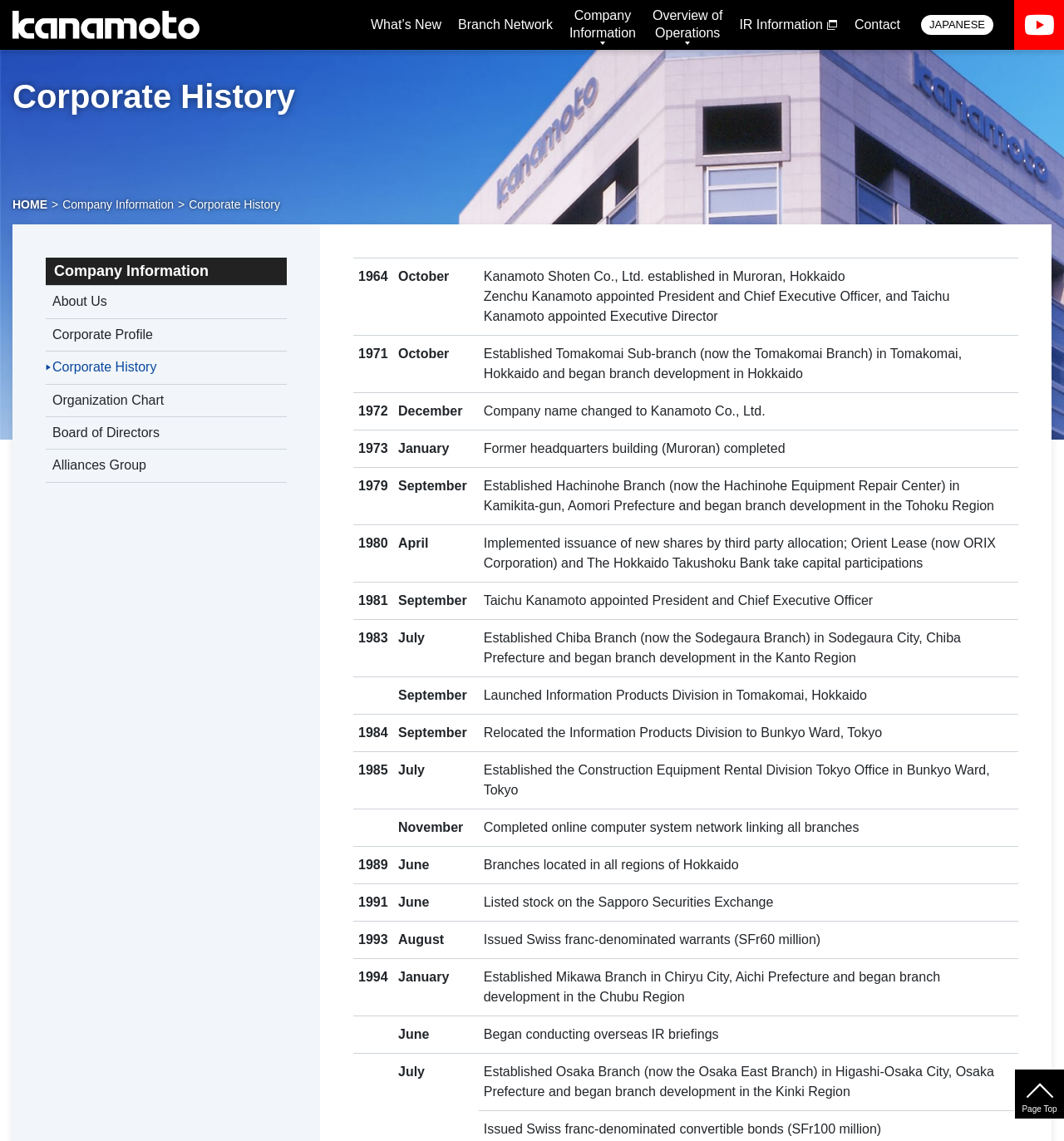Could you locate the bounding box coordinates for the section that should be clicked to accomplish this task: "Check IR Information".

[0.687, 0.0, 0.795, 0.044]